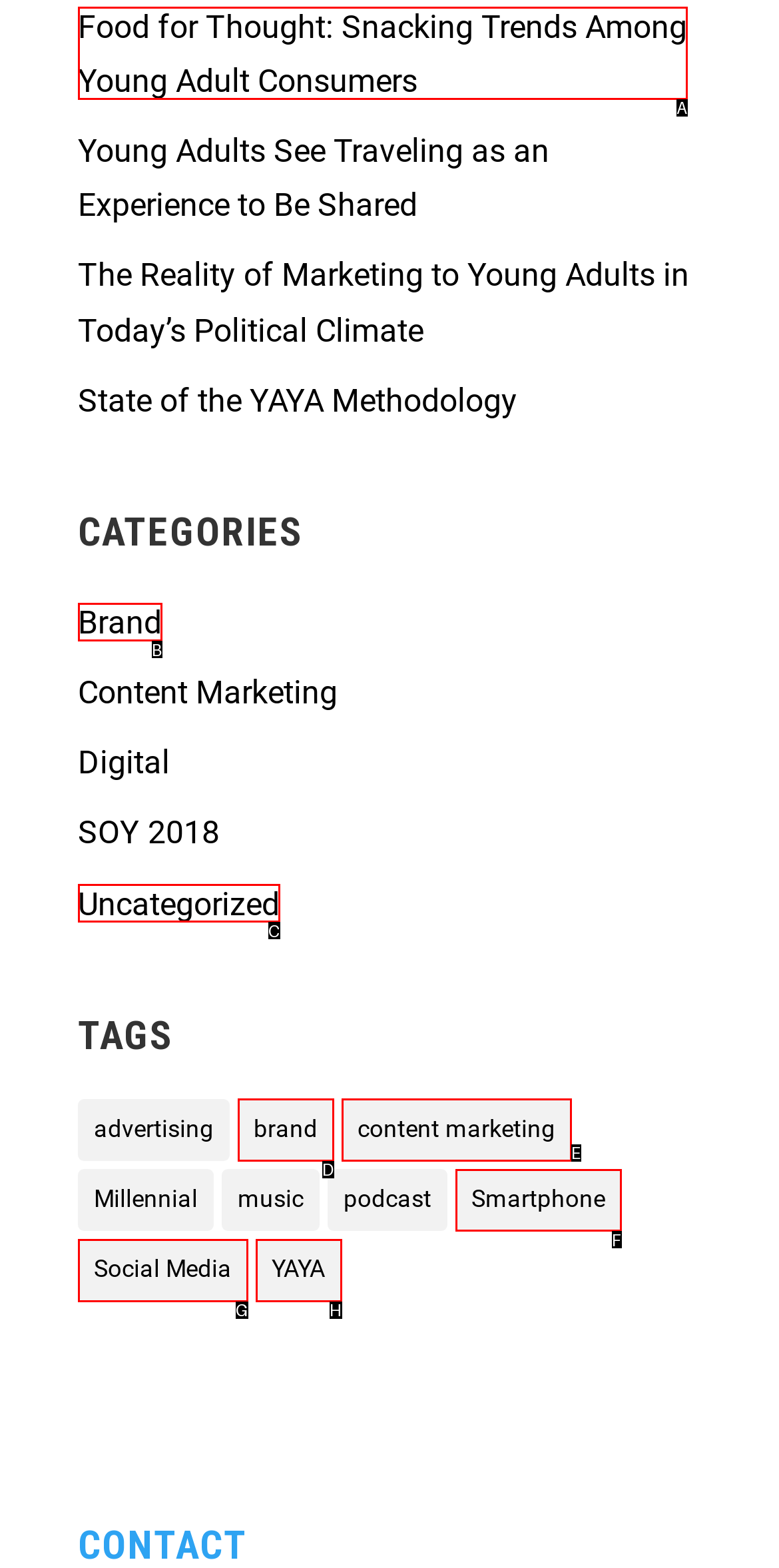Match the description: content marketing to the appropriate HTML element. Respond with the letter of your selected option.

E